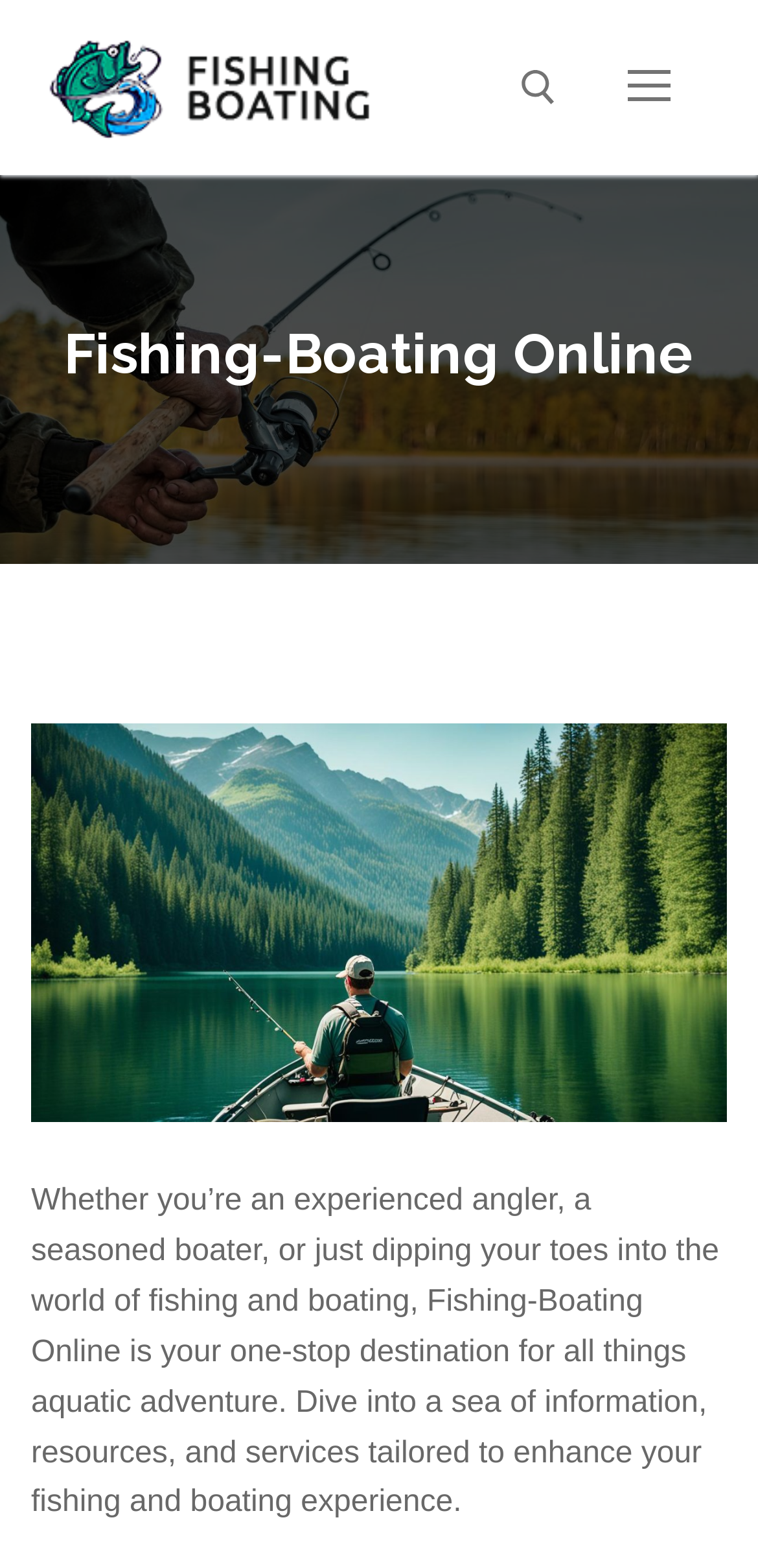Using the description "parent_node: Search for: aria-label="submit search"", locate and provide the bounding box of the UI element.

[0.569, 0.16, 0.717, 0.212]